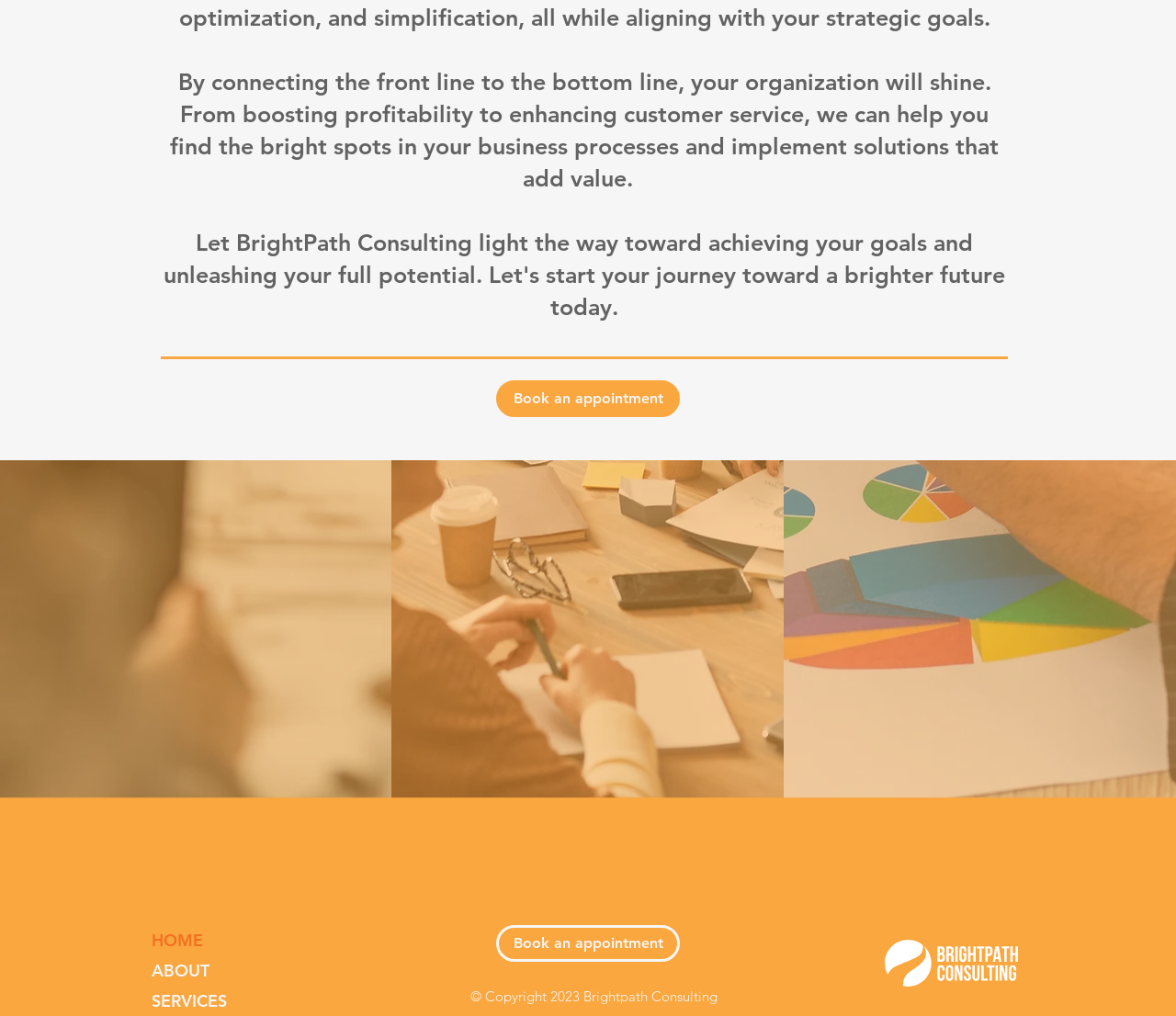Identify the bounding box for the element characterized by the following description: "YouTube".

None